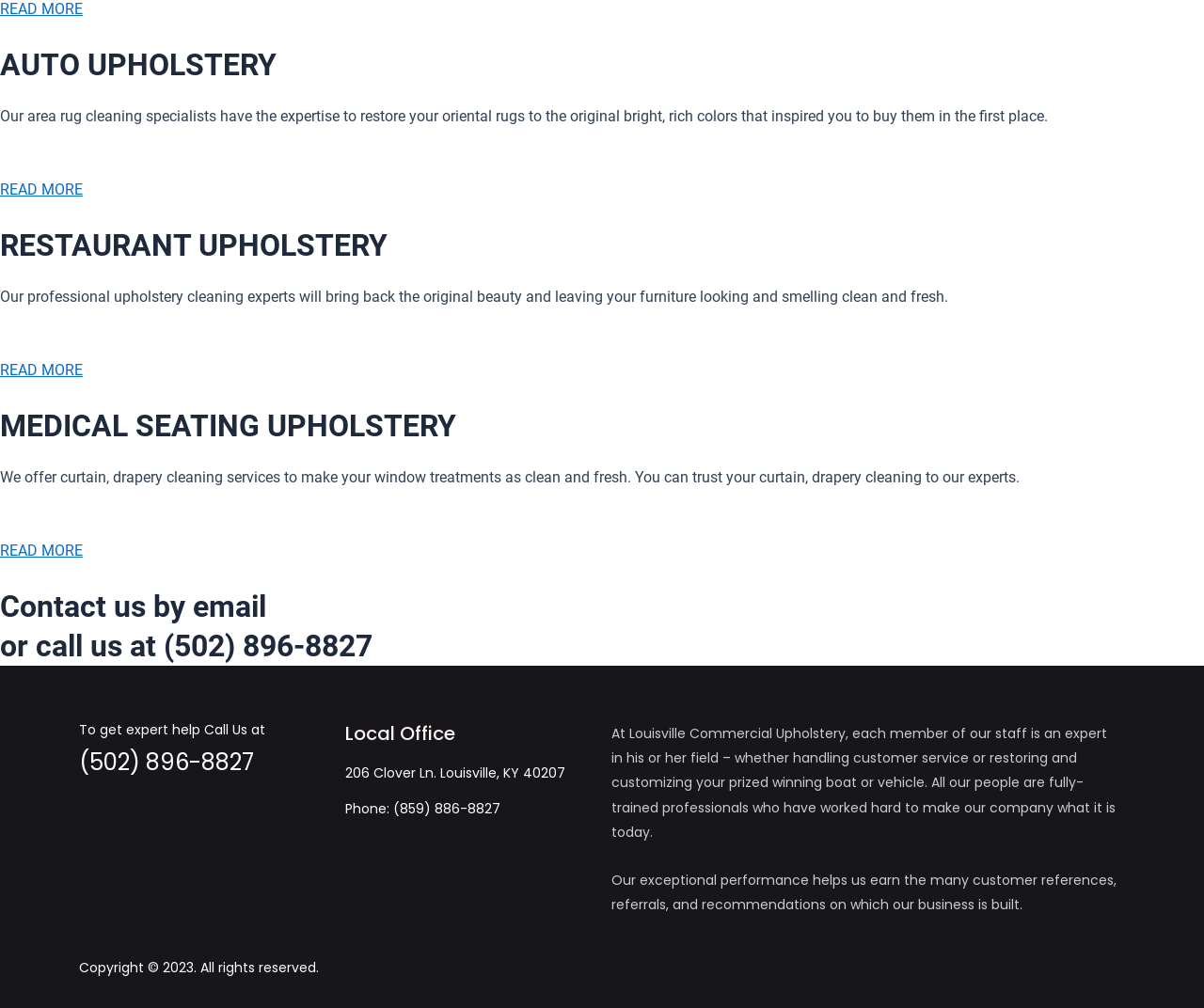Can you find the bounding box coordinates for the UI element given this description: "(502) 896-8827"? Provide the coordinates as four float numbers between 0 and 1: [left, top, right, bottom].

[0.066, 0.741, 0.211, 0.771]